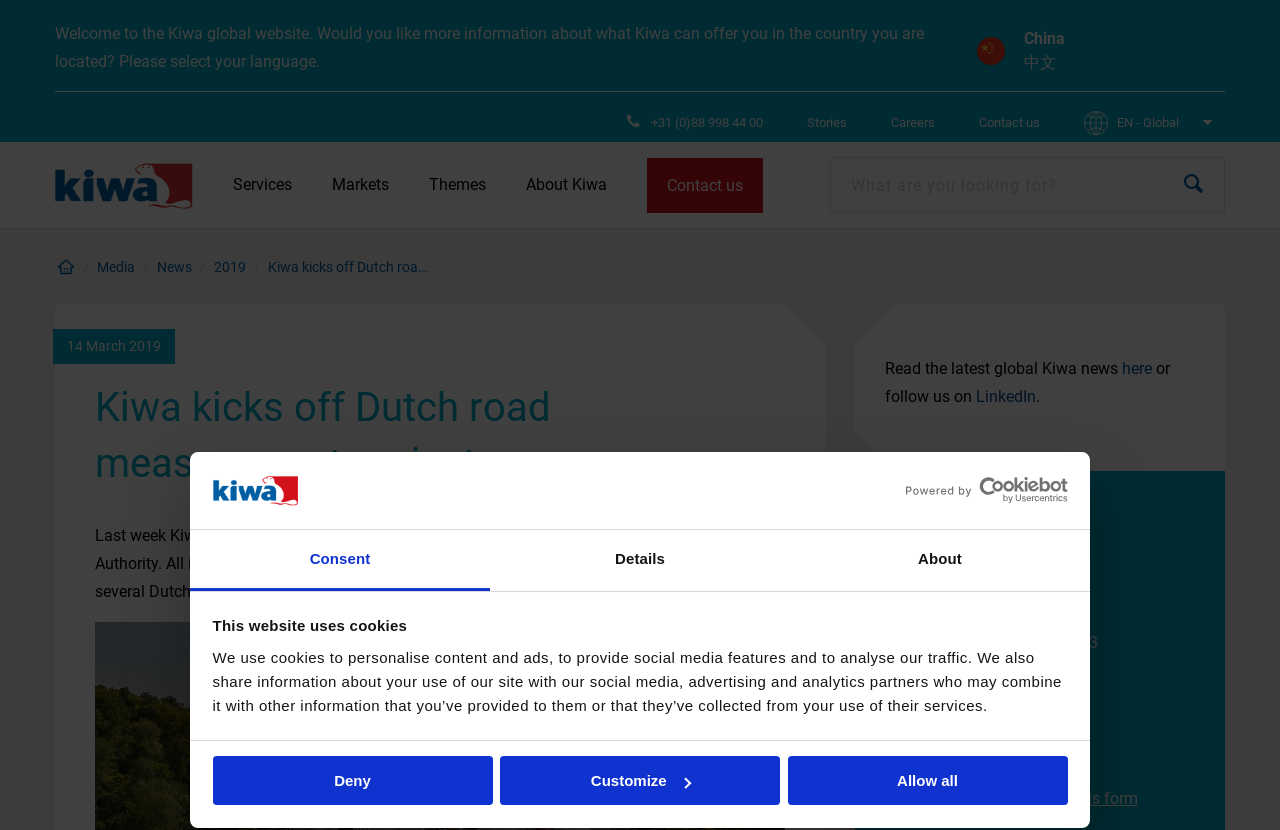Respond to the following query with just one word or a short phrase: 
What is the address of Kiwa Headquarters?

Sir Winston Churchill-laan 273